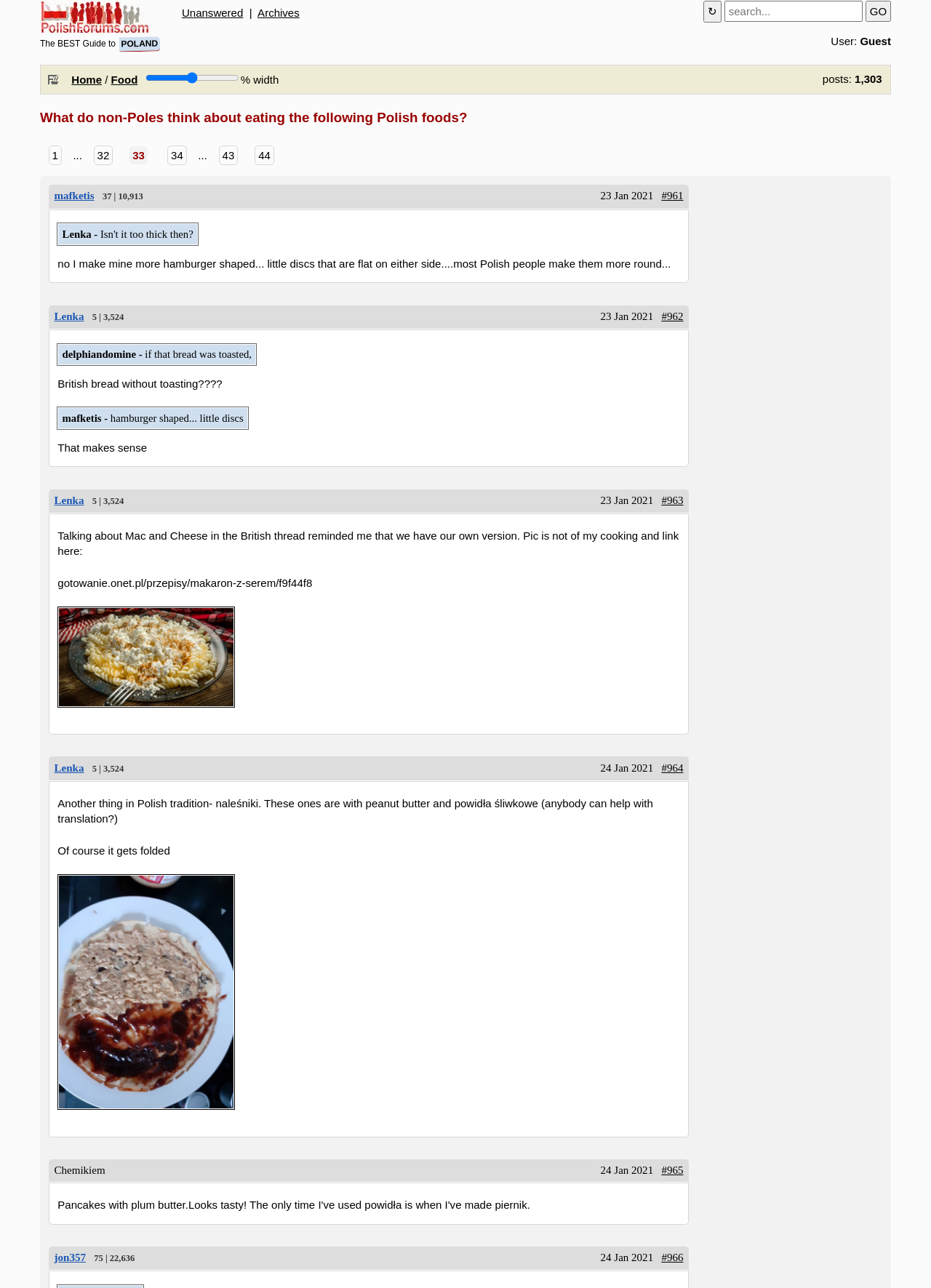Can you look at the image and give a comprehensive answer to the question:
What is the format of the date displayed in the articles?

By examining the date strings displayed in the articles, I can see that they follow the format 'Day Month Year', such as '23 Jan 2021'. This format is consistent across all the articles on the page.